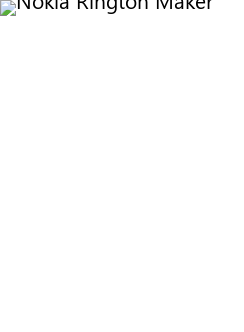Provide a one-word or short-phrase answer to the question:
What operating system is required to run the Nokia Ringtone Maker app?

Windows Phone 8